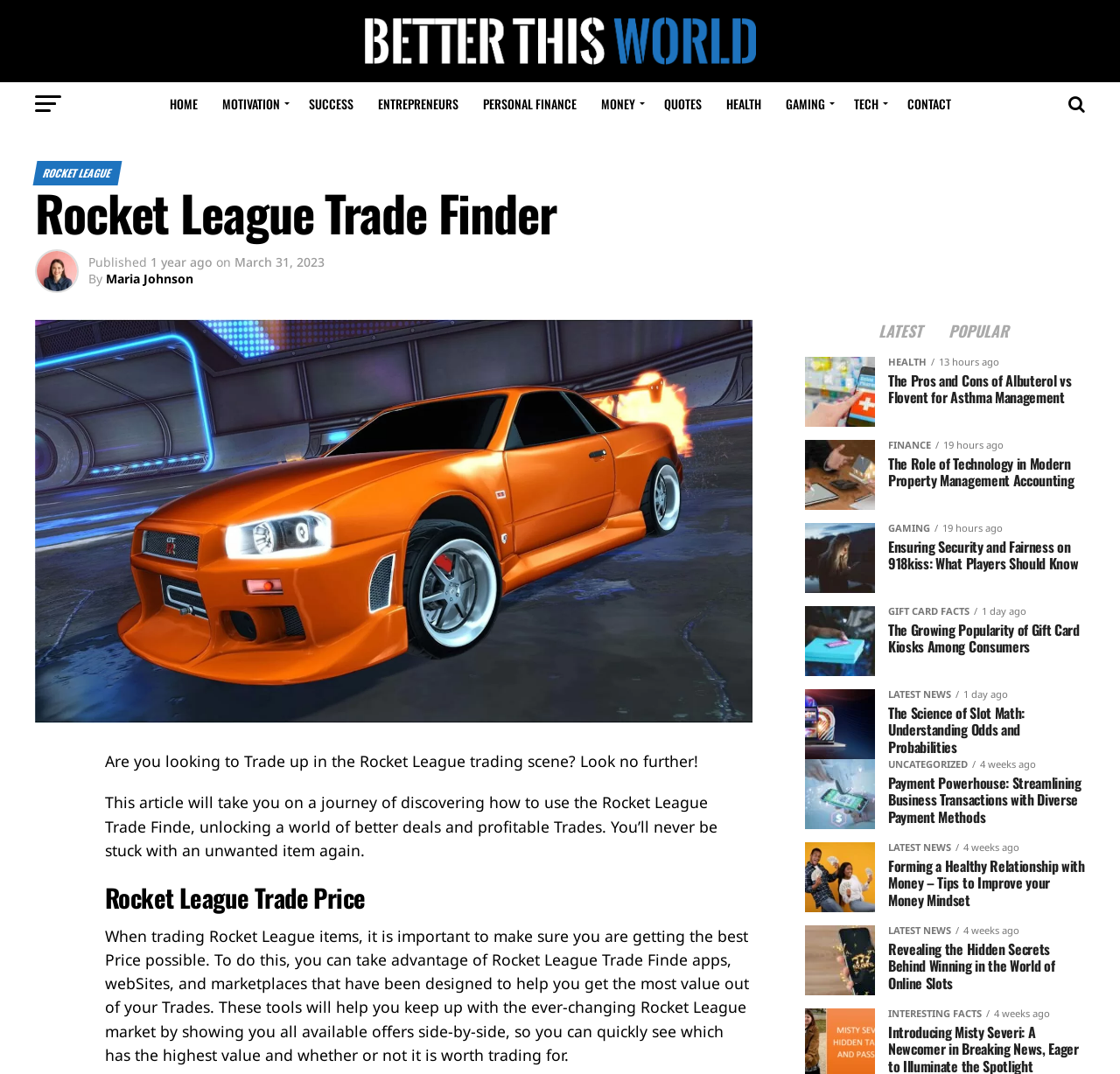Find the bounding box coordinates of the clickable area required to complete the following action: "Read the article about 'Rocket League Trade Finder'".

[0.094, 0.699, 0.623, 0.718]